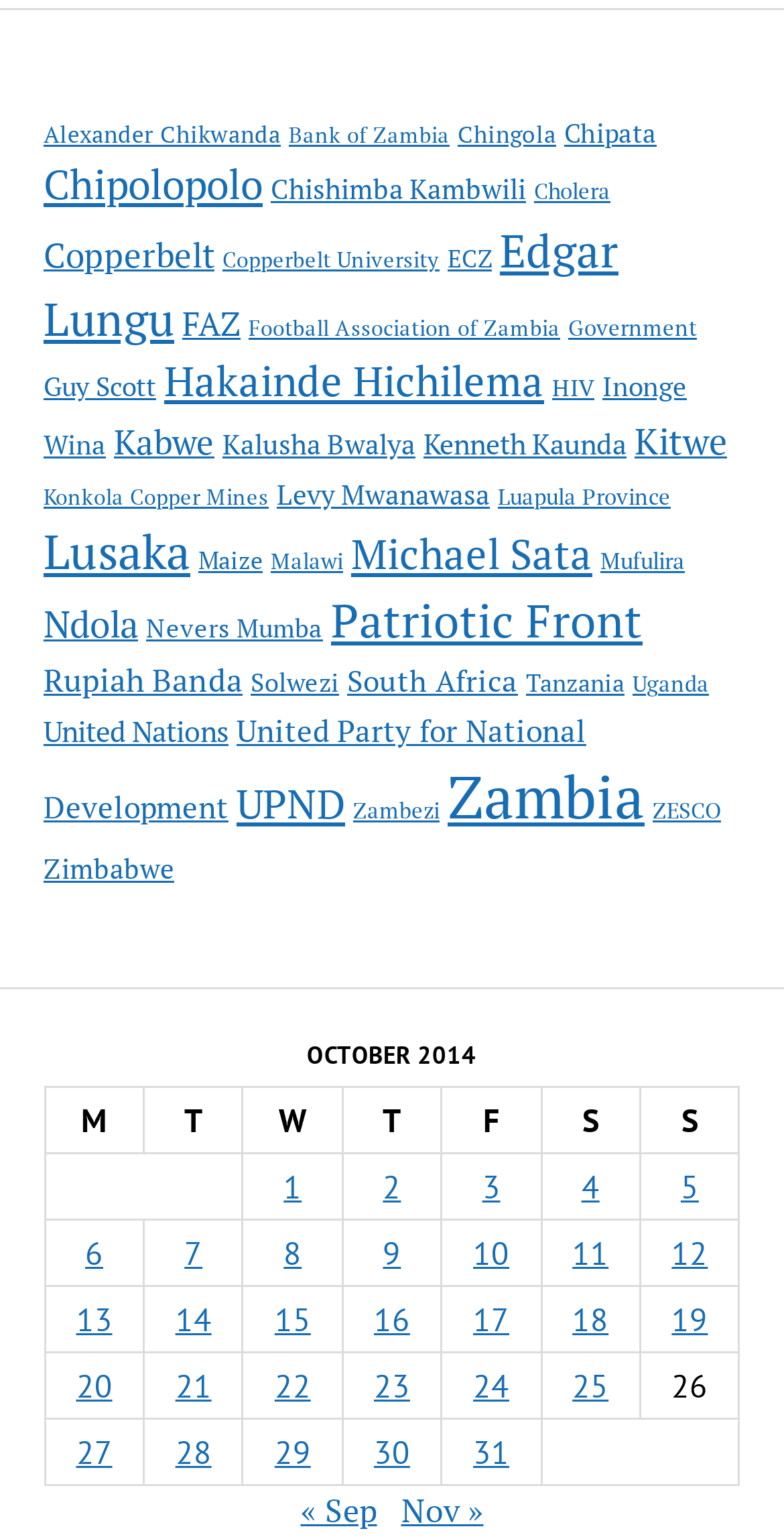Please identify the bounding box coordinates of the element I should click to complete this instruction: 'View community well-being index score'. The coordinates should be given as four float numbers between 0 and 1, like this: [left, top, right, bottom].

None